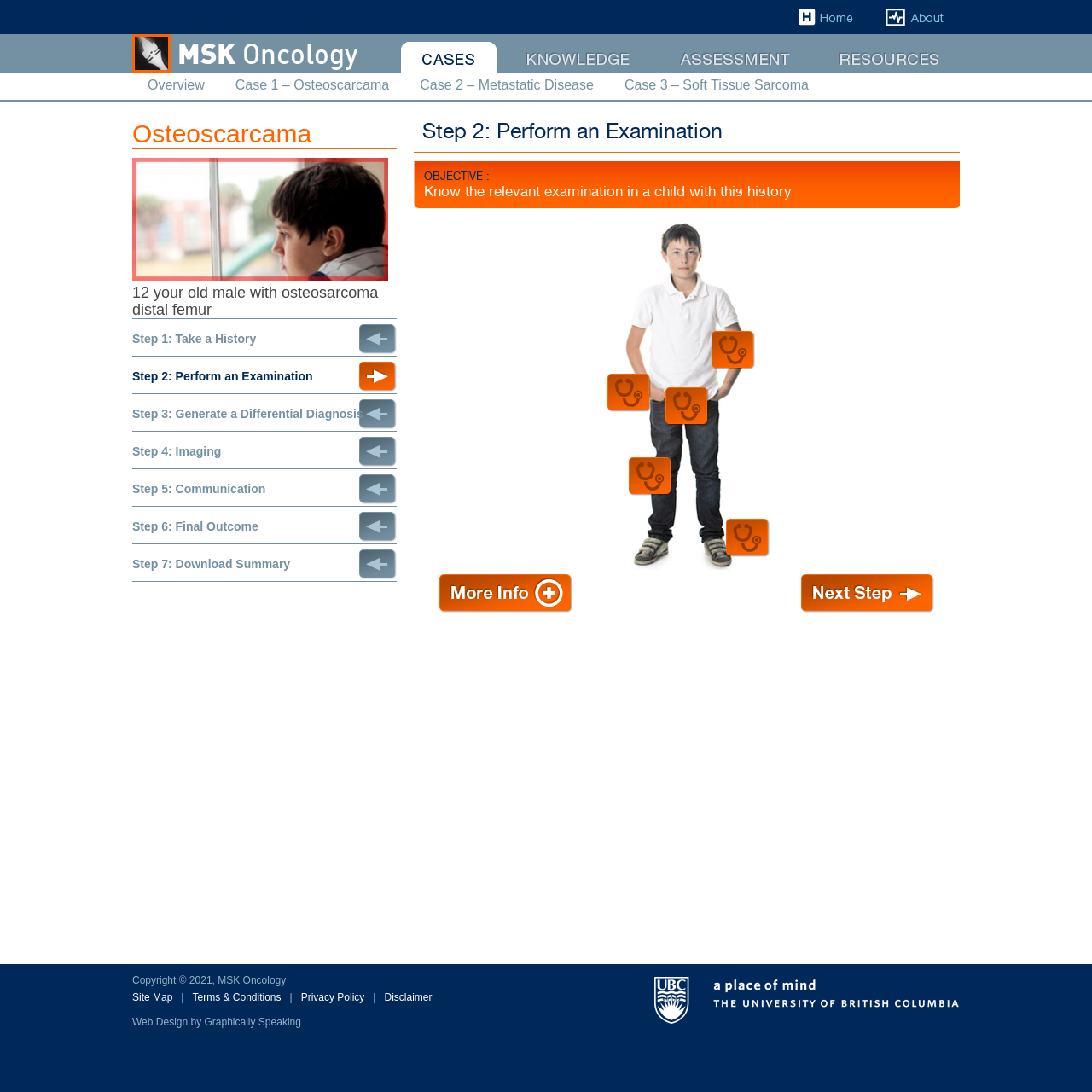Find the UI element described as: "Step 1: Take a History" and predict its bounding box coordinates. Ensure the coordinates are four float numbers between 0 and 1, [left, top, right, bottom].

[0.121, 0.297, 0.363, 0.324]